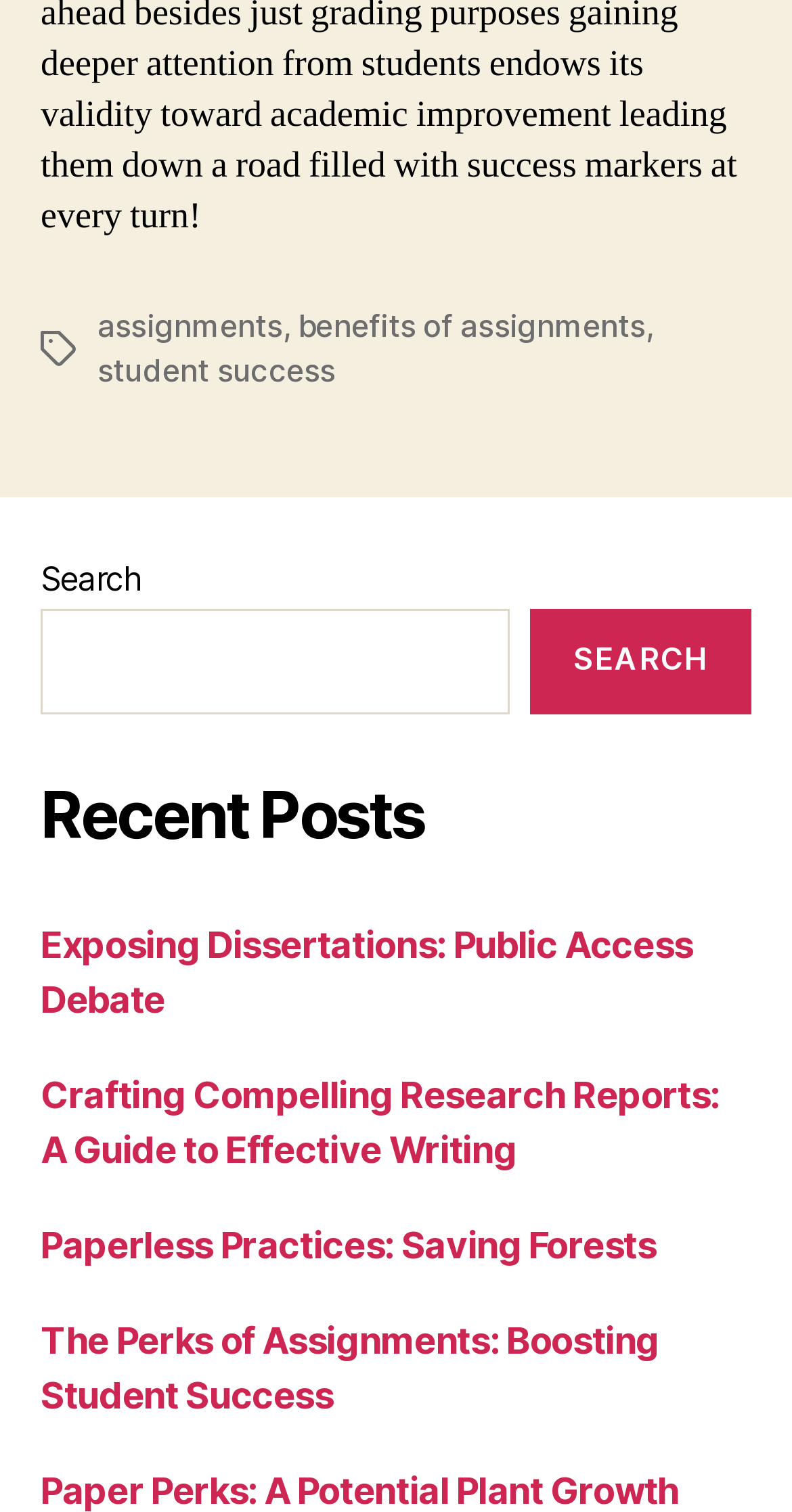How many links are listed under 'Recent Posts'?
Please use the image to provide an in-depth answer to the question.

The section 'Recent Posts' lists four links: 'Exposing Dissertations: Public Access Debate', 'Crafting Compelling Research Reports: A Guide to Effective Writing', 'Paperless Practices: Saving Forests', and 'The Perks of Assignments: Boosting Student Success'.